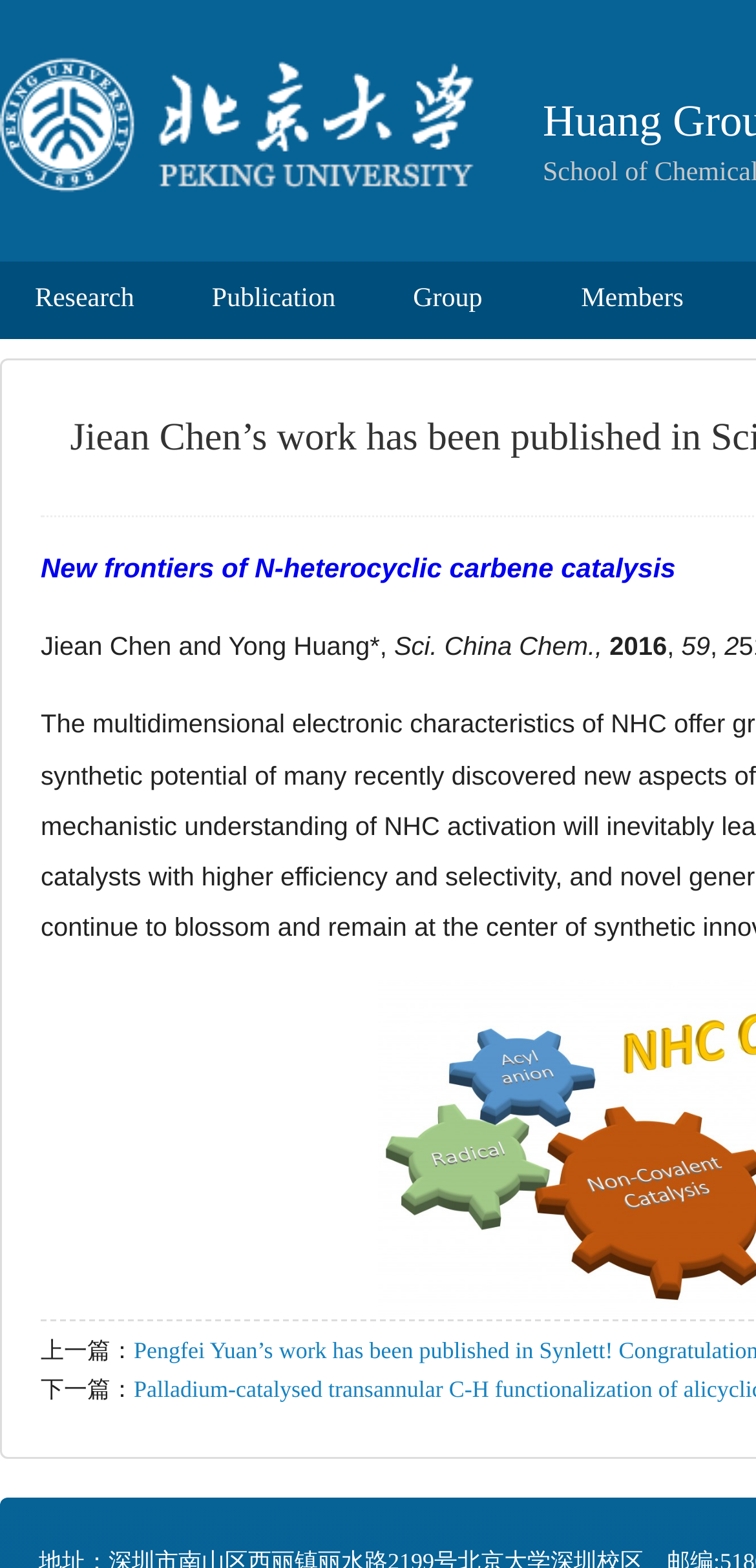Based on the image, provide a detailed response to the question:
What is the name of the person whose work has been published?

The webpage is celebrating the publication of Jiean Chen's work in Sci. China Chem., so the name of the person whose work has been published is Jiean Chen.